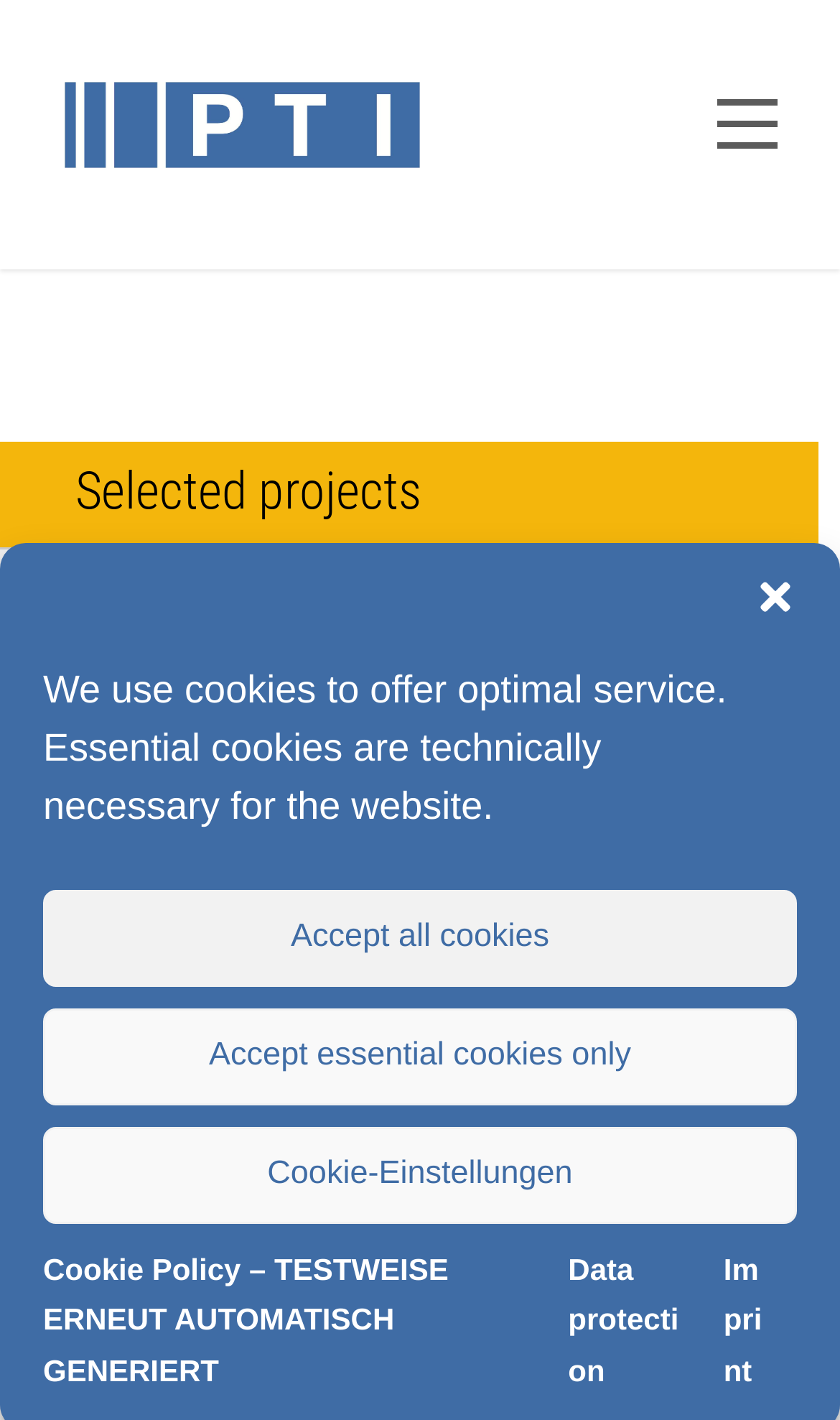Extract the bounding box coordinates for the UI element described as: "Data protection".

[0.676, 0.876, 0.836, 0.985]